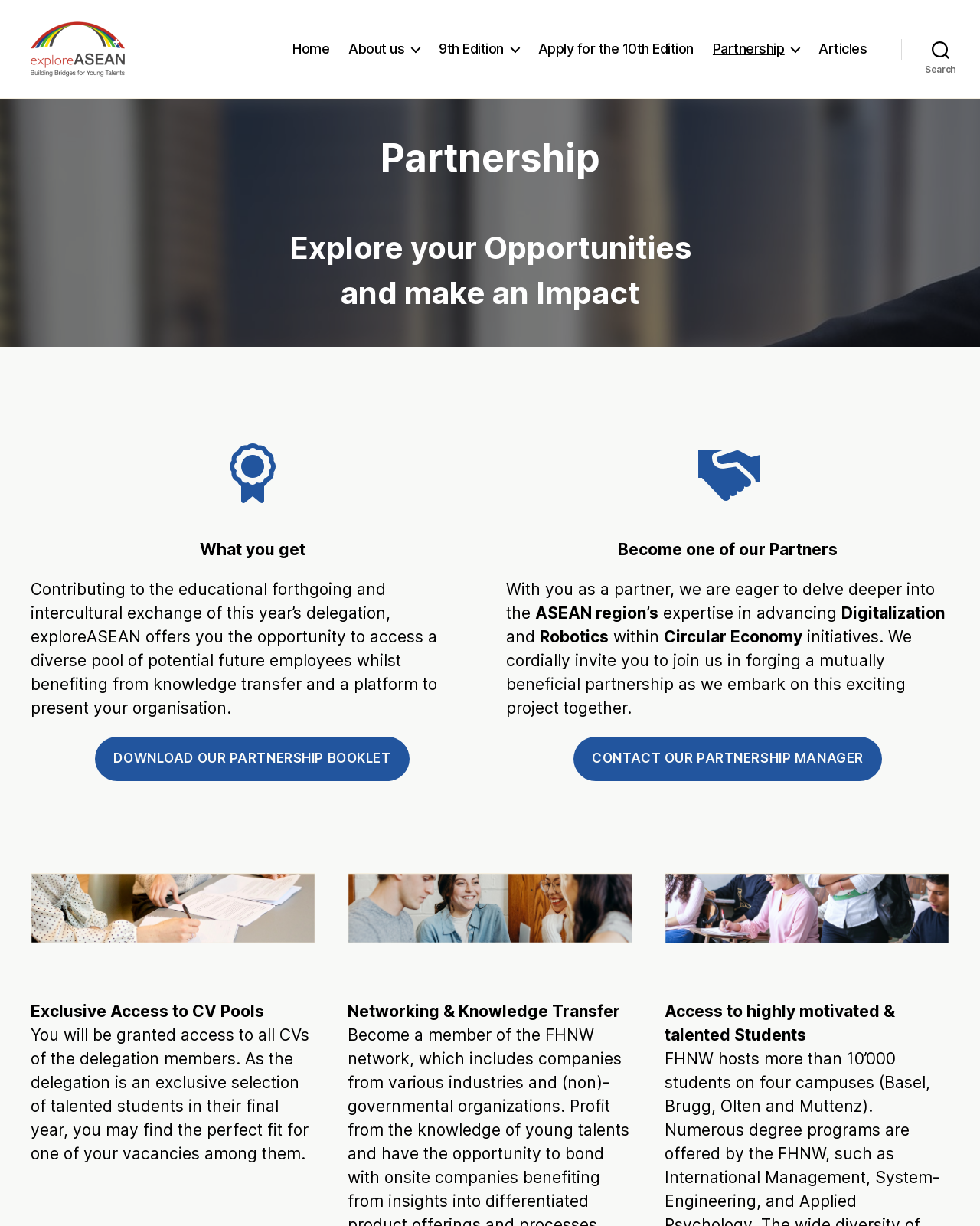Use a single word or phrase to answer the question: 
What is the focus of exploreASEAN's initiatives?

Digitalization and Circular Economy